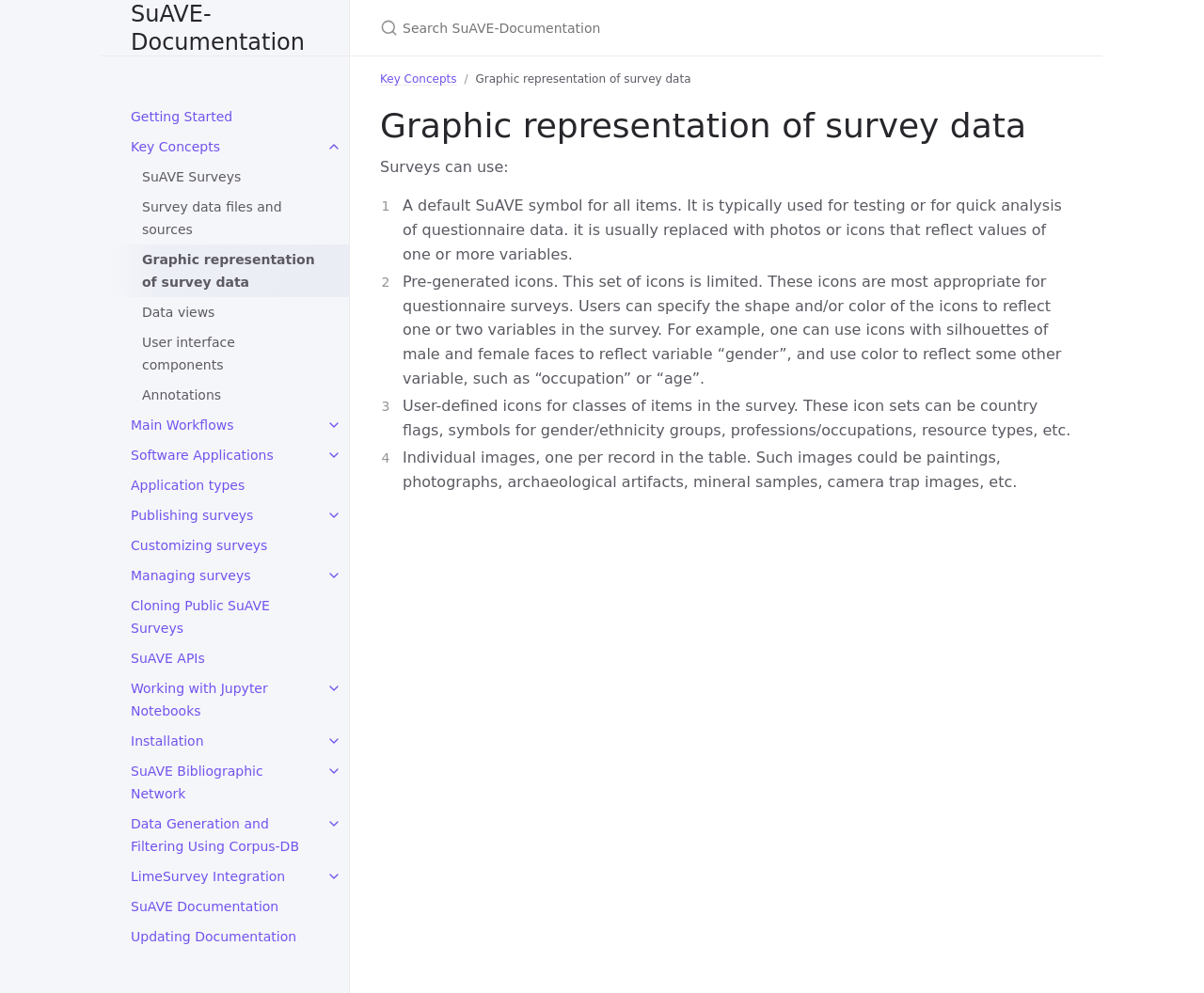Bounding box coordinates are to be given in the format (top-left x, top-left y, bottom-right x, bottom-right y). All values must be floating point numbers between 0 and 1. Provide the bounding box coordinate for the UI element described as: Working with Jupyter Notebooks

[0.084, 0.678, 0.29, 0.731]